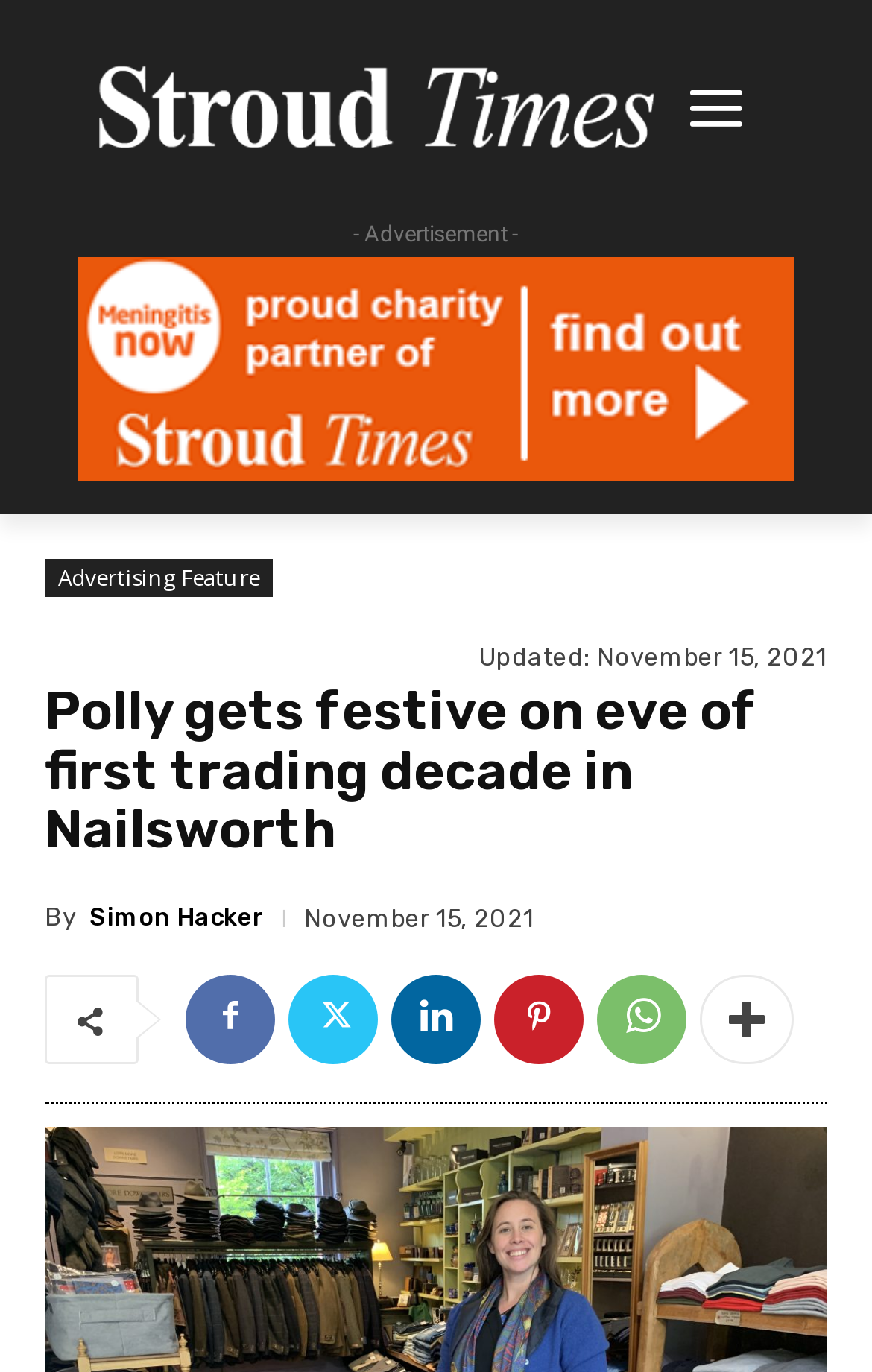Locate the bounding box of the UI element described in the following text: "Simon Hacker".

[0.103, 0.66, 0.303, 0.678]